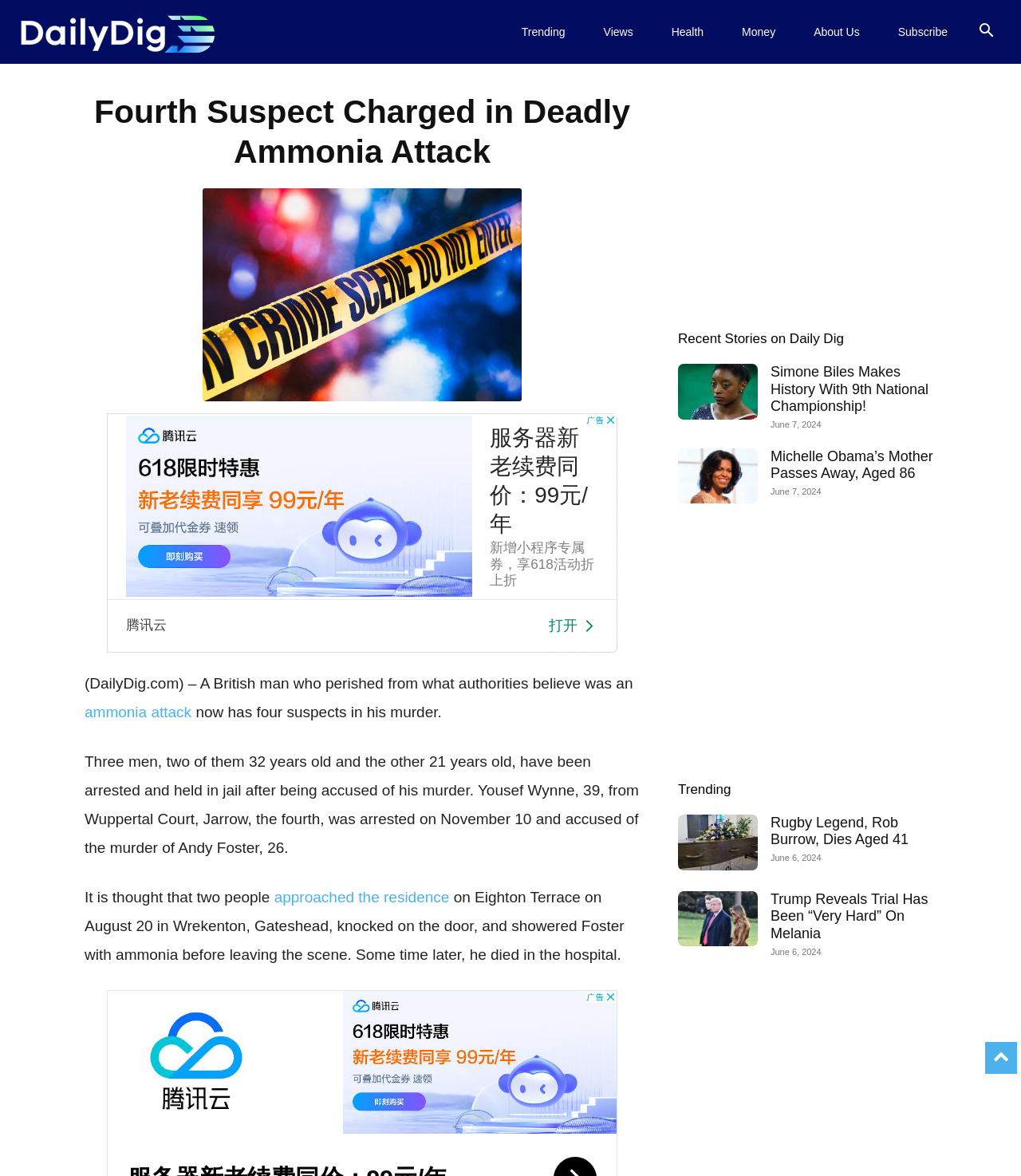Specify the bounding box coordinates of the area to click in order to execute this command: 'Search for something'. The coordinates should consist of four float numbers ranging from 0 to 1, and should be formatted as [left, top, right, bottom].

[0.947, 0.022, 0.984, 0.033]